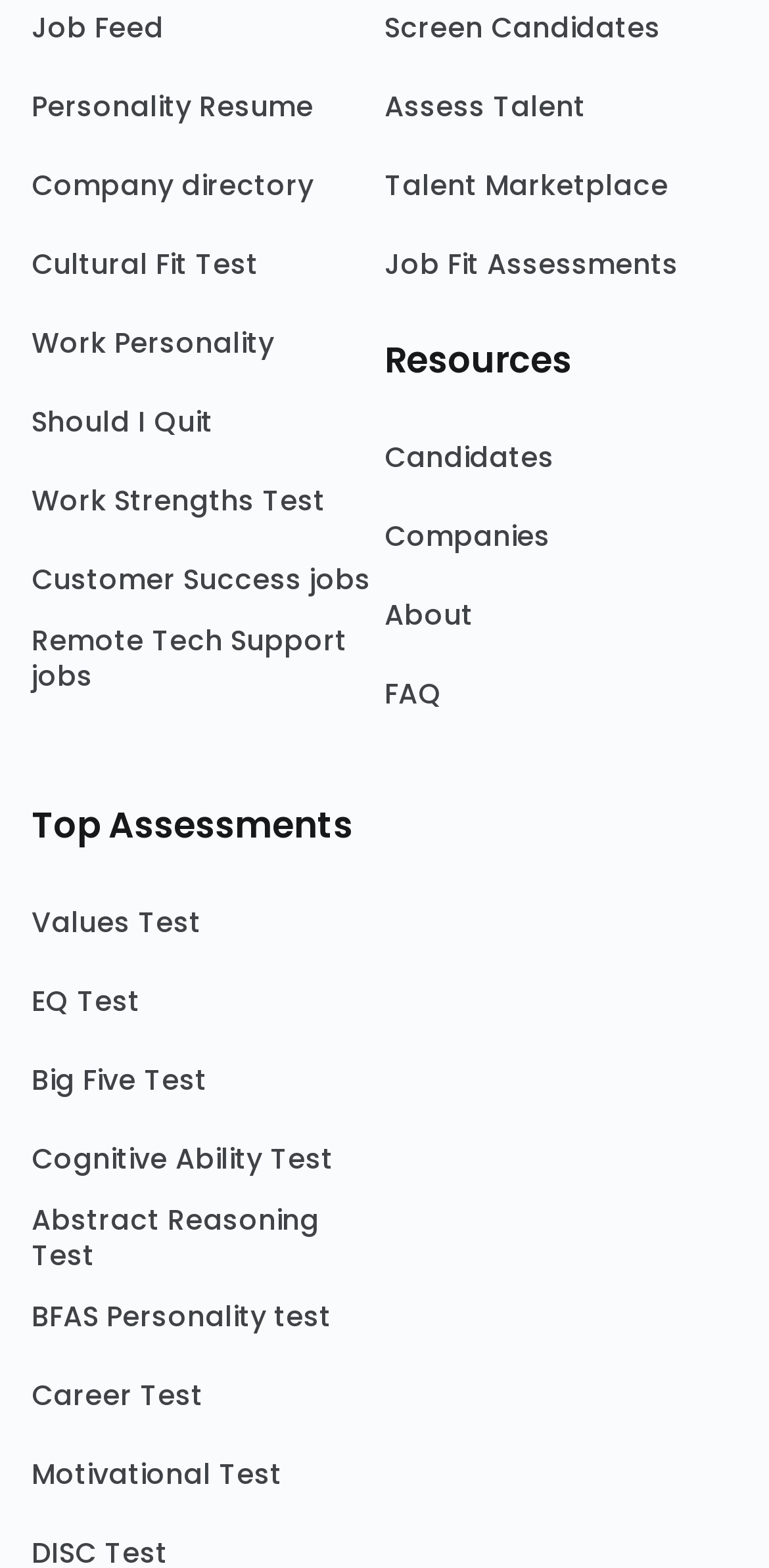Bounding box coordinates are to be given in the format (top-left x, top-left y, bottom-right x, bottom-right y). All values must be floating point numbers between 0 and 1. Provide the bounding box coordinate for the UI element described as: Remote Tech Support jobs

[0.041, 0.404, 0.5, 0.455]